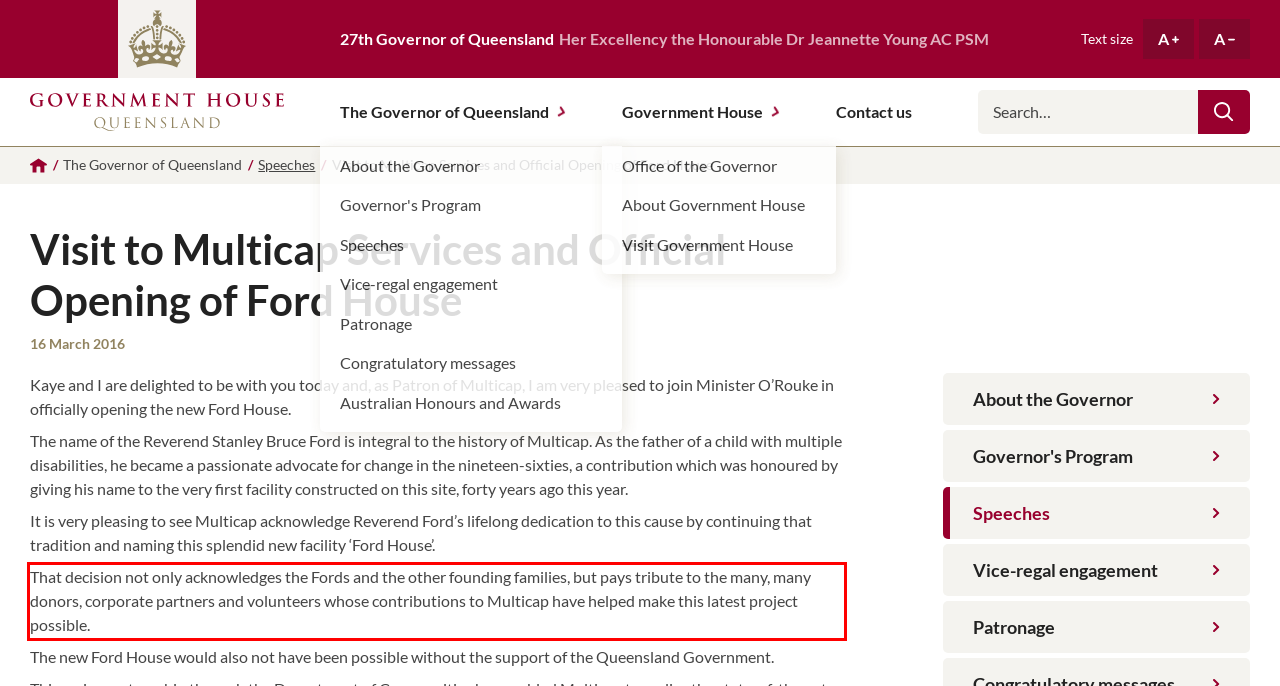Please analyze the provided webpage screenshot and perform OCR to extract the text content from the red rectangle bounding box.

That decision not only acknowledges the Fords and the other founding families, but pays tribute to the many, many donors, corporate partners and volunteers whose contributions to Multicap have helped make this latest project possible.